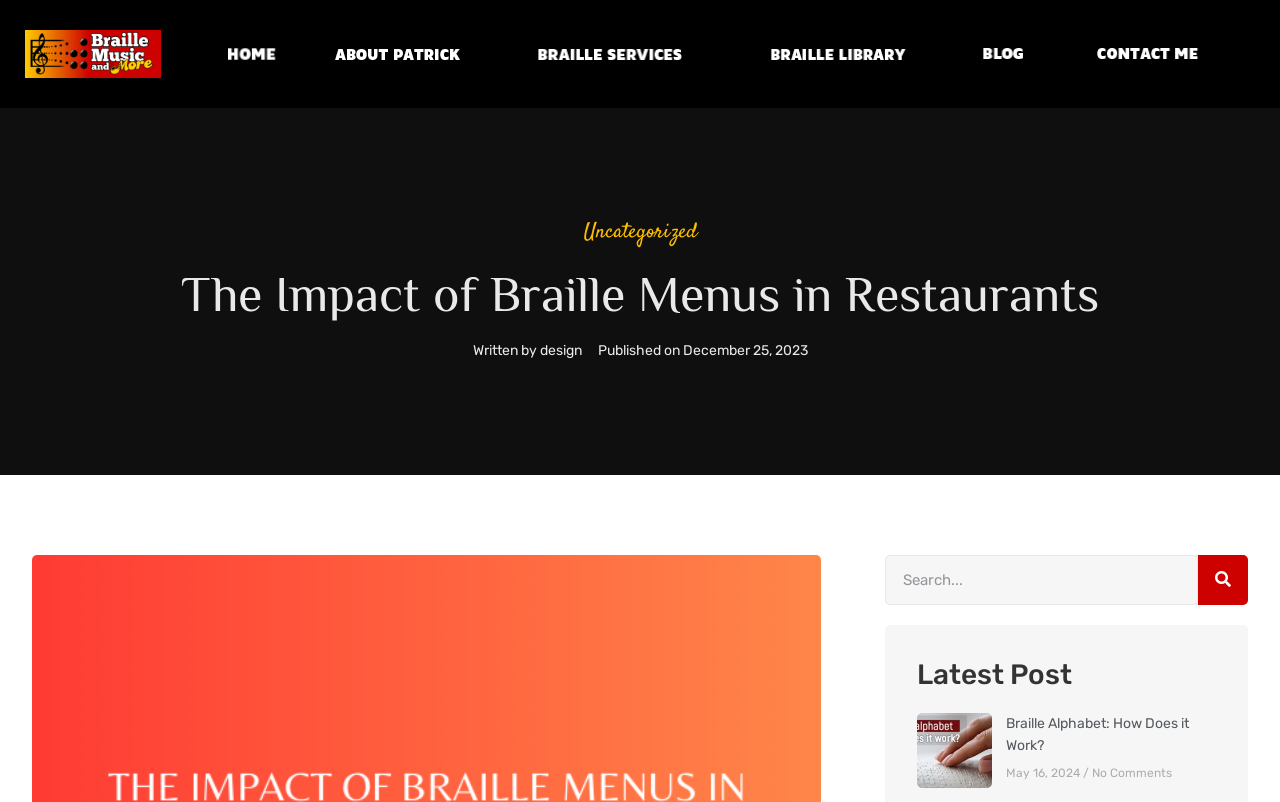Please indicate the bounding box coordinates of the element's region to be clicked to achieve the instruction: "Read the latest post". Provide the coordinates as four float numbers between 0 and 1, i.e., [left, top, right, bottom].

[0.717, 0.819, 0.95, 0.864]